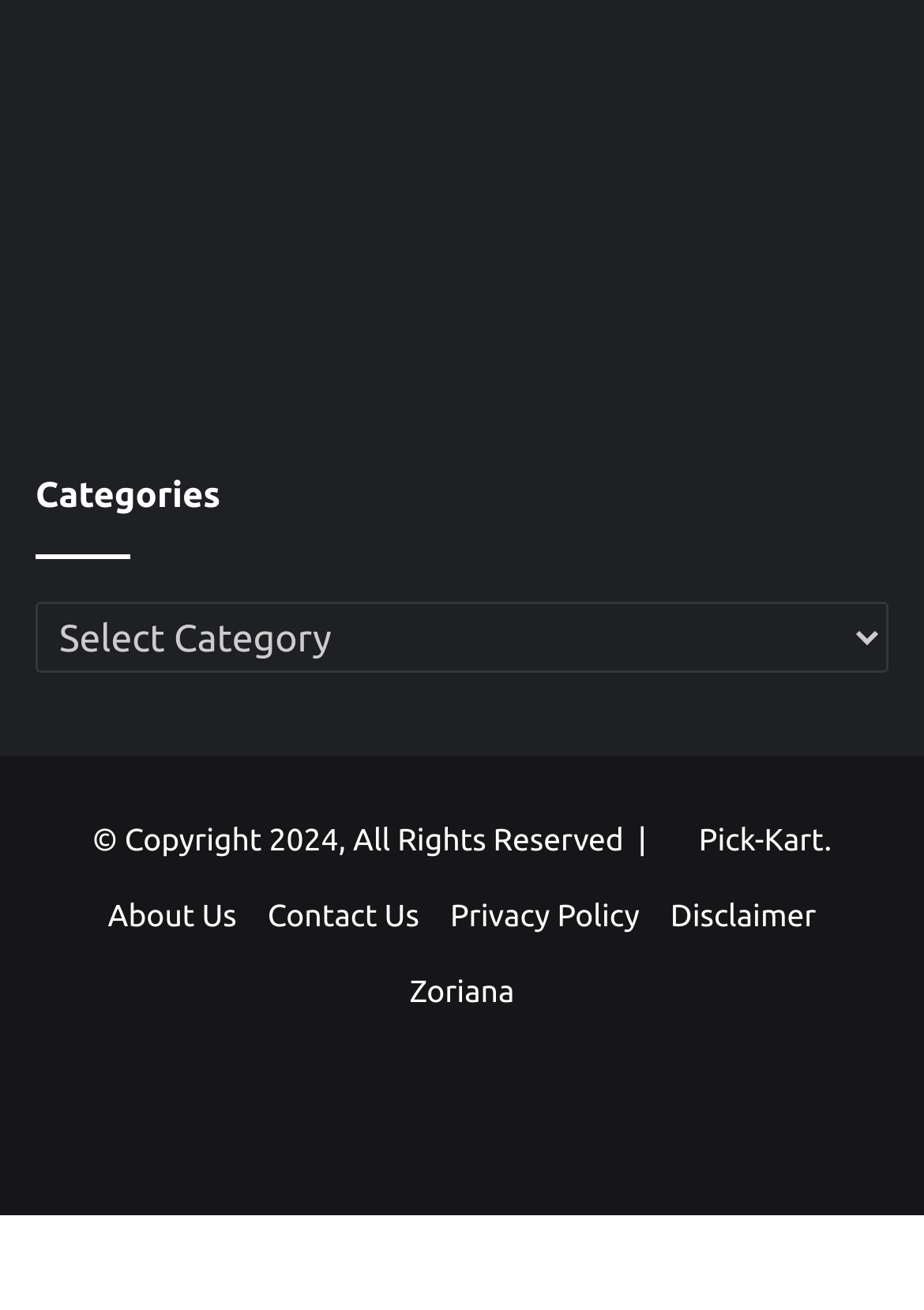Locate the bounding box coordinates of the region to be clicked to comply with the following instruction: "Read the disclaimer". The coordinates must be four float numbers between 0 and 1, in the form [left, top, right, bottom].

[0.726, 0.688, 0.883, 0.713]